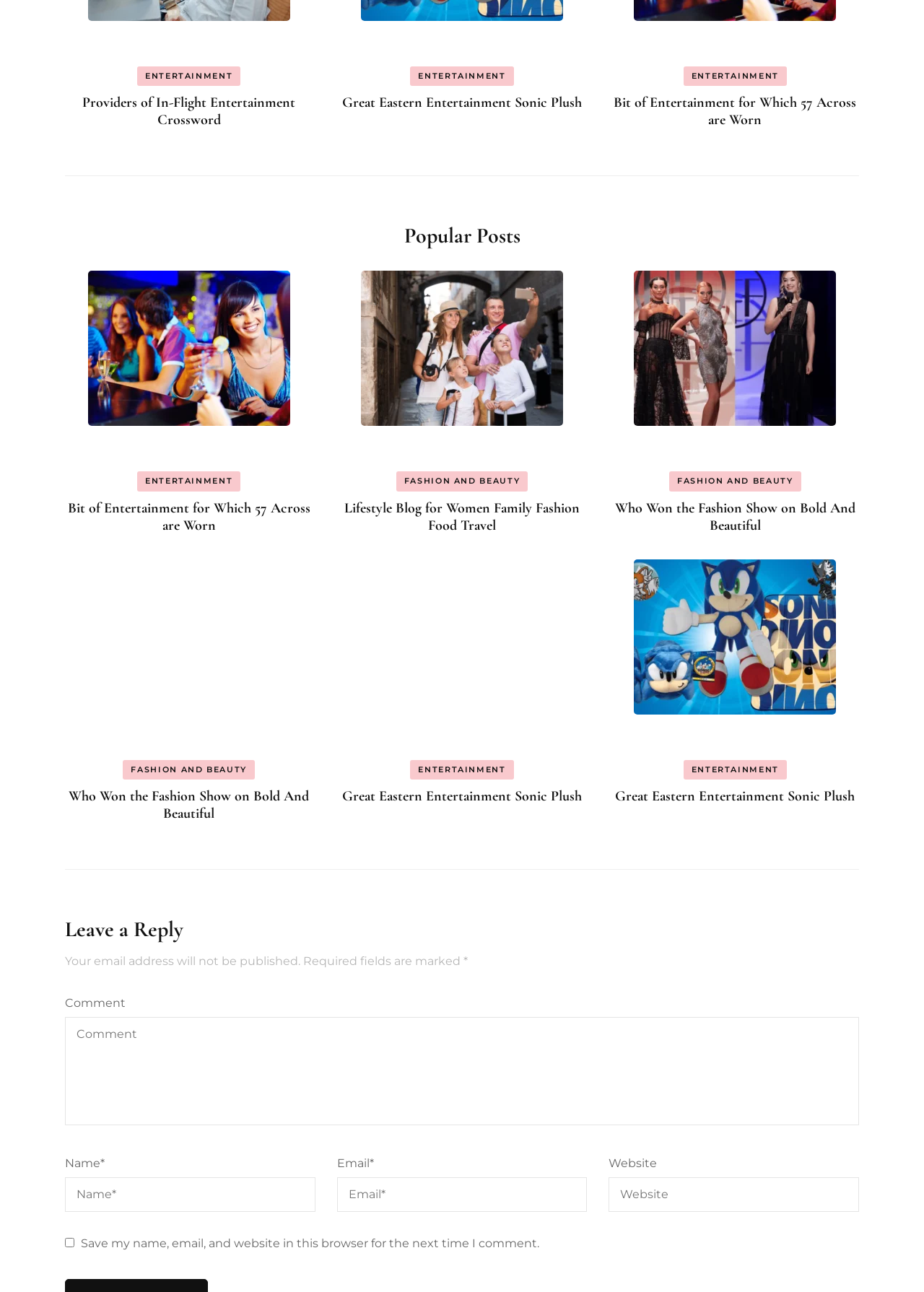Please respond to the question with a concise word or phrase:
What is the purpose of the checkbox in the comment form?

Save user data for next comment